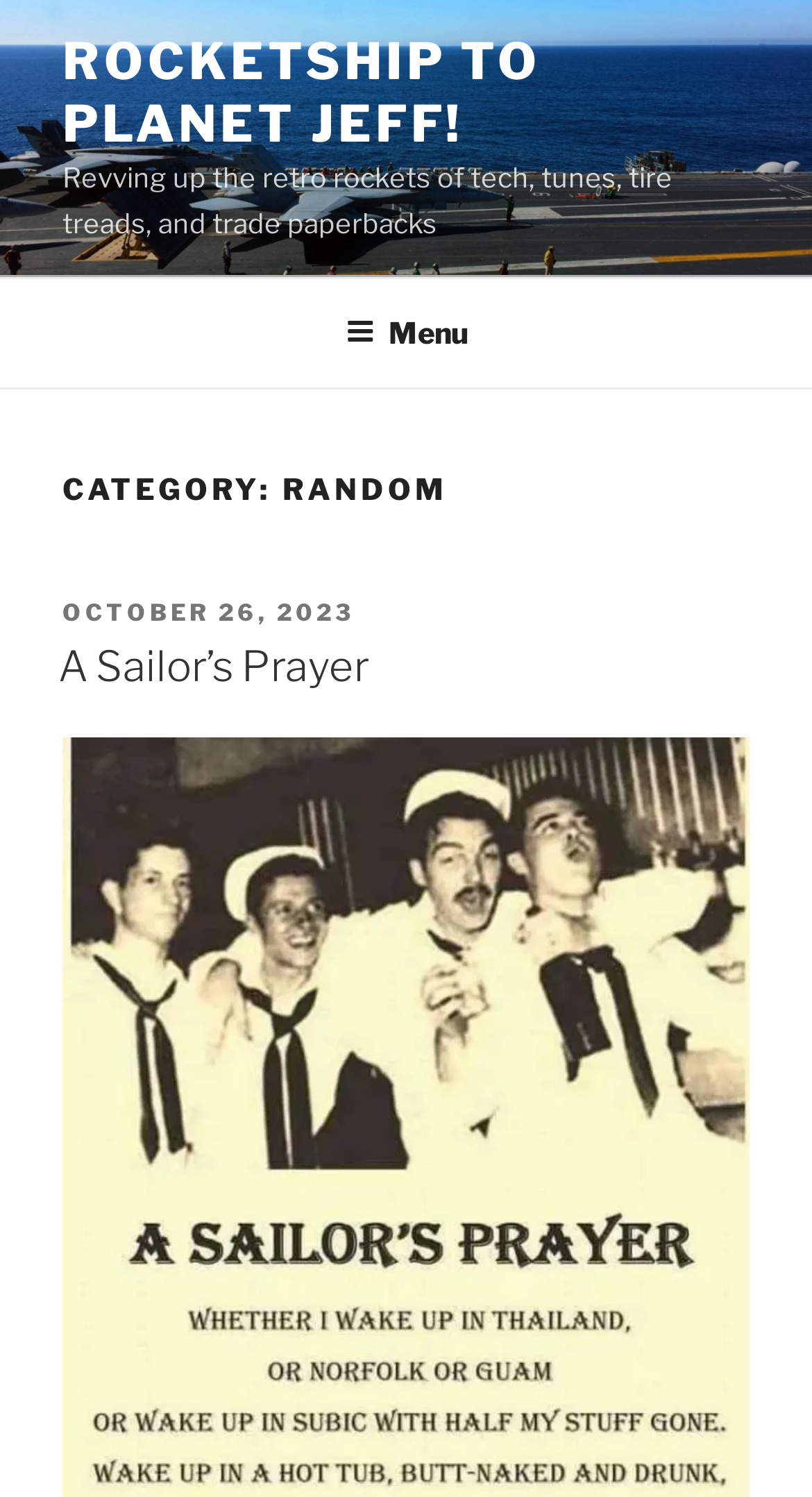Using floating point numbers between 0 and 1, provide the bounding box coordinates in the format (top-left x, top-left y, bottom-right x, bottom-right y). Locate the UI element described here: October 26, 2023November 12, 2023

[0.077, 0.4, 0.417, 0.417]